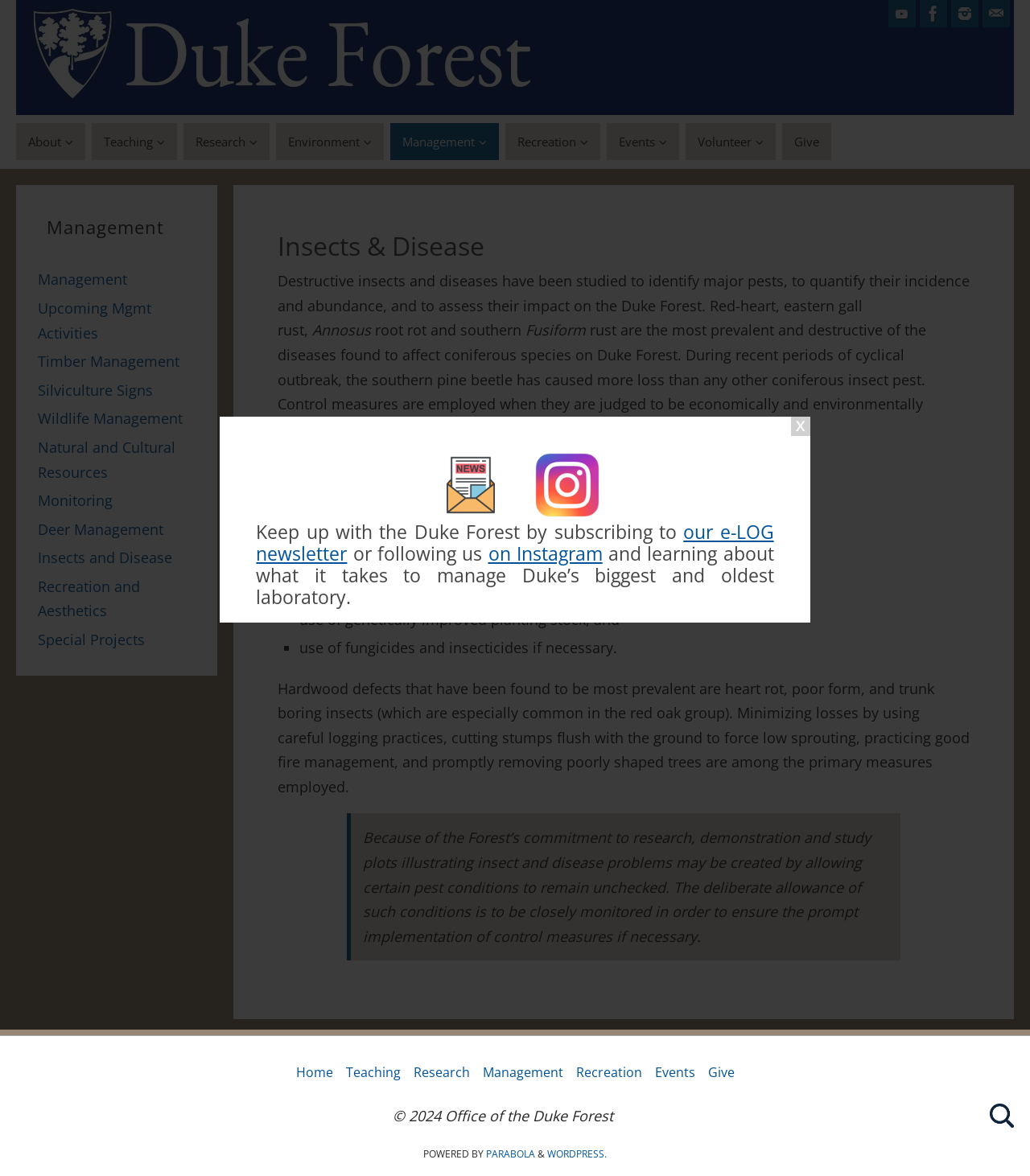Locate the bounding box coordinates of the element I should click to achieve the following instruction: "Learn about Insects and Disease".

[0.27, 0.195, 0.941, 0.223]